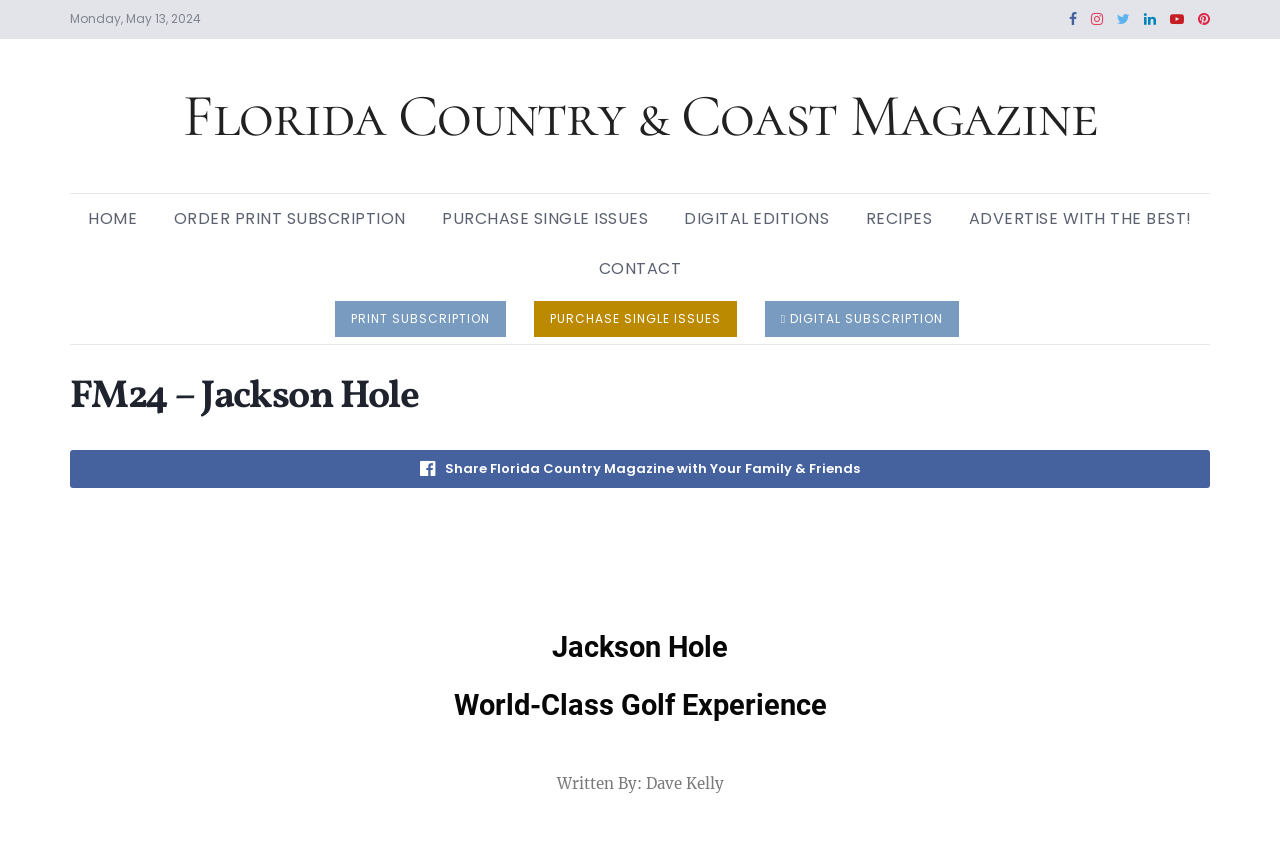Using the provided element description: "Digital Editions", identify the bounding box coordinates. The coordinates should be four floats between 0 and 1 in the order [left, top, right, bottom].

[0.521, 0.228, 0.662, 0.286]